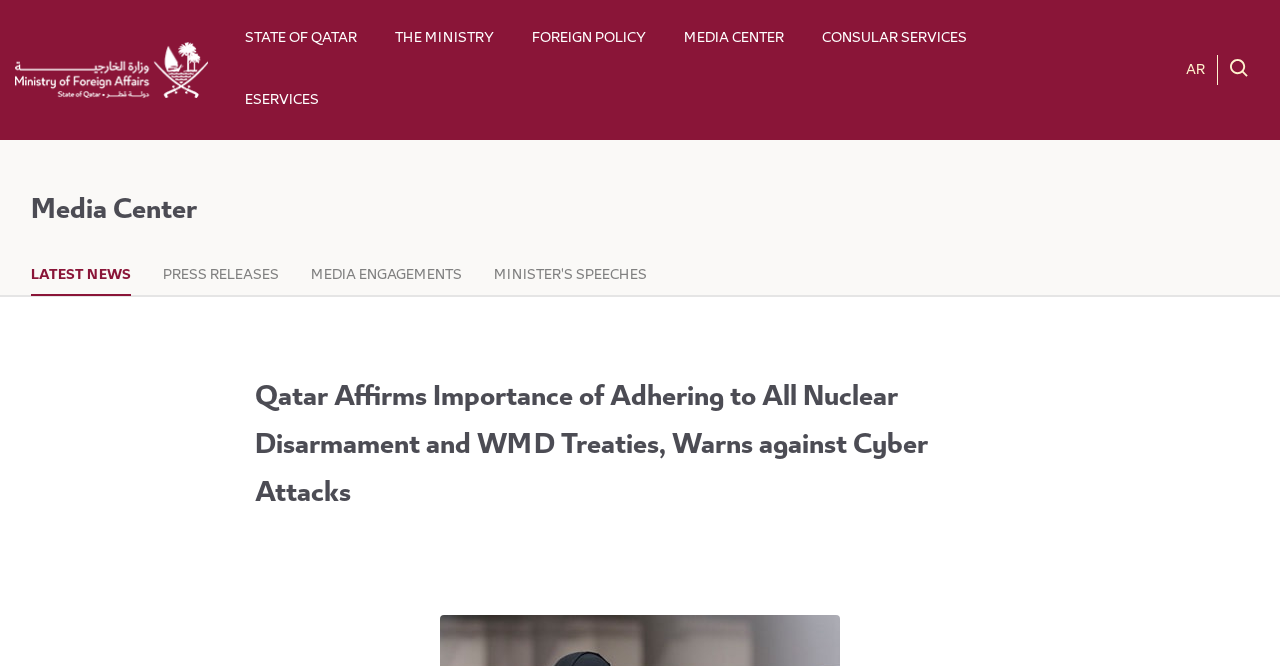Find the bounding box coordinates for the element that must be clicked to complete the instruction: "Follow Steve Creek on Facebook". The coordinates should be four float numbers between 0 and 1, indicated as [left, top, right, bottom].

None